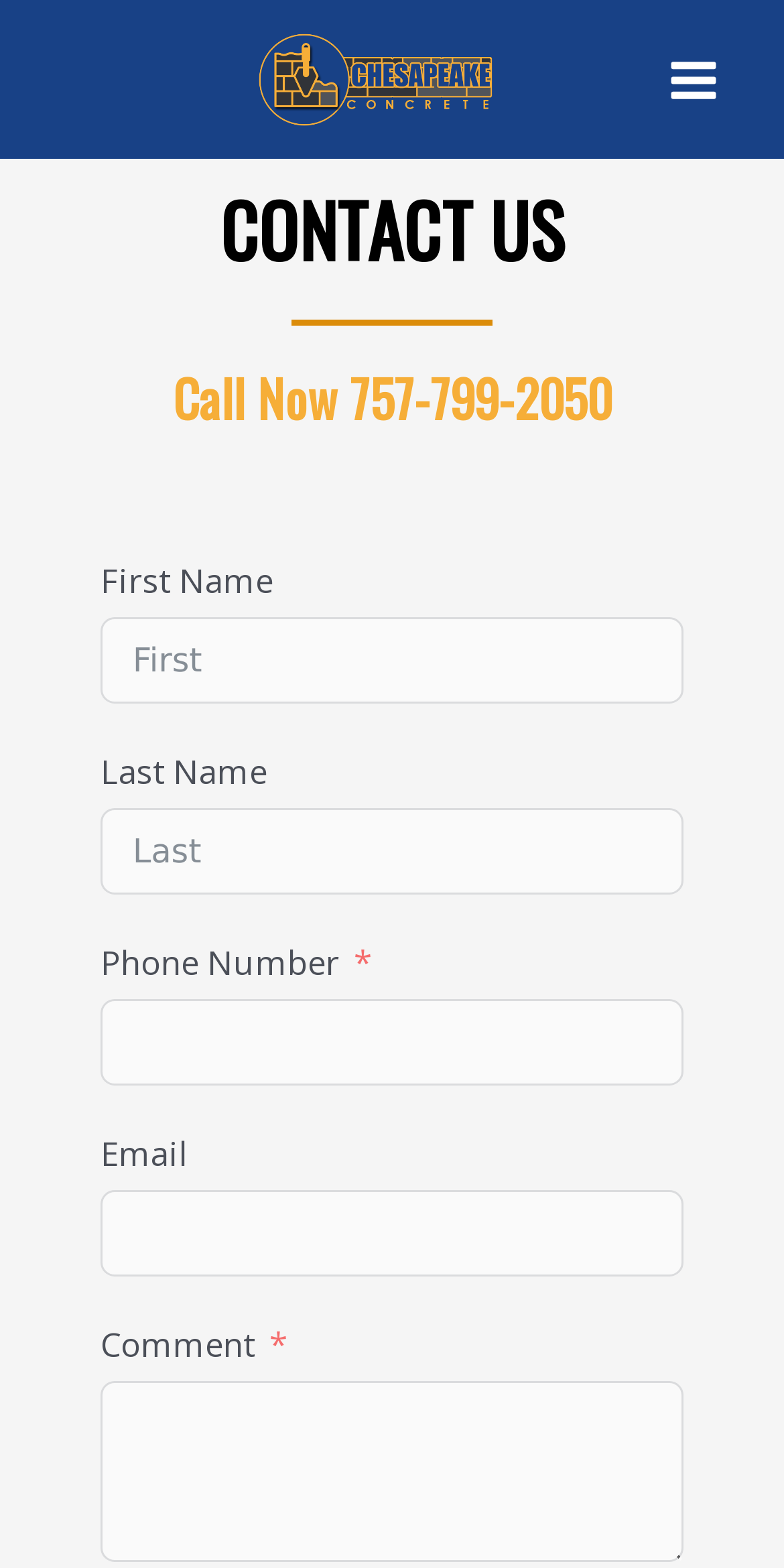Determine the coordinates of the bounding box that should be clicked to complete the instruction: "Call the phone number". The coordinates should be represented by four float numbers between 0 and 1: [left, top, right, bottom].

[0.446, 0.23, 0.779, 0.278]